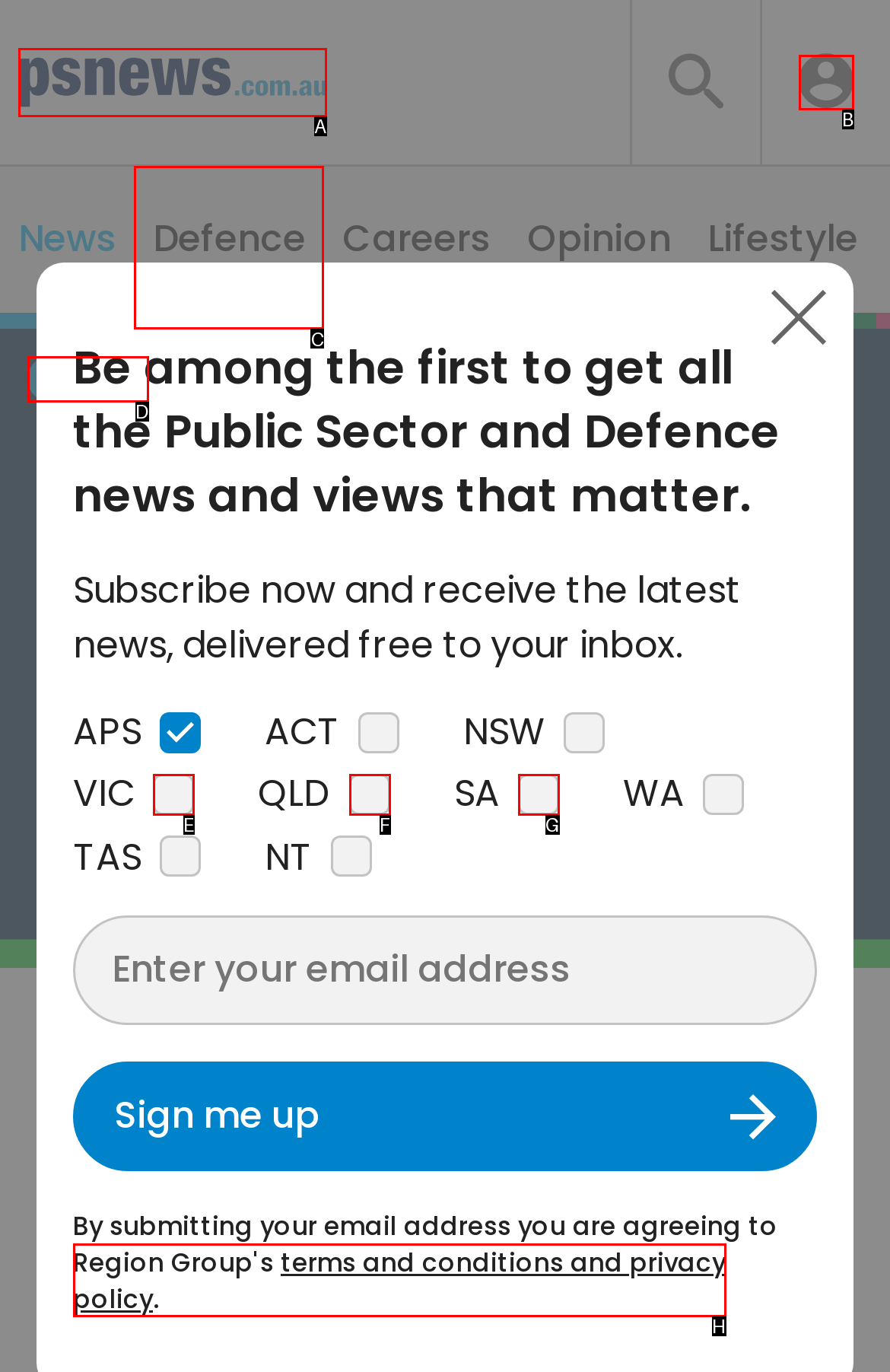Given the task: Click on Defence news, tell me which HTML element to click on.
Answer with the letter of the correct option from the given choices.

C